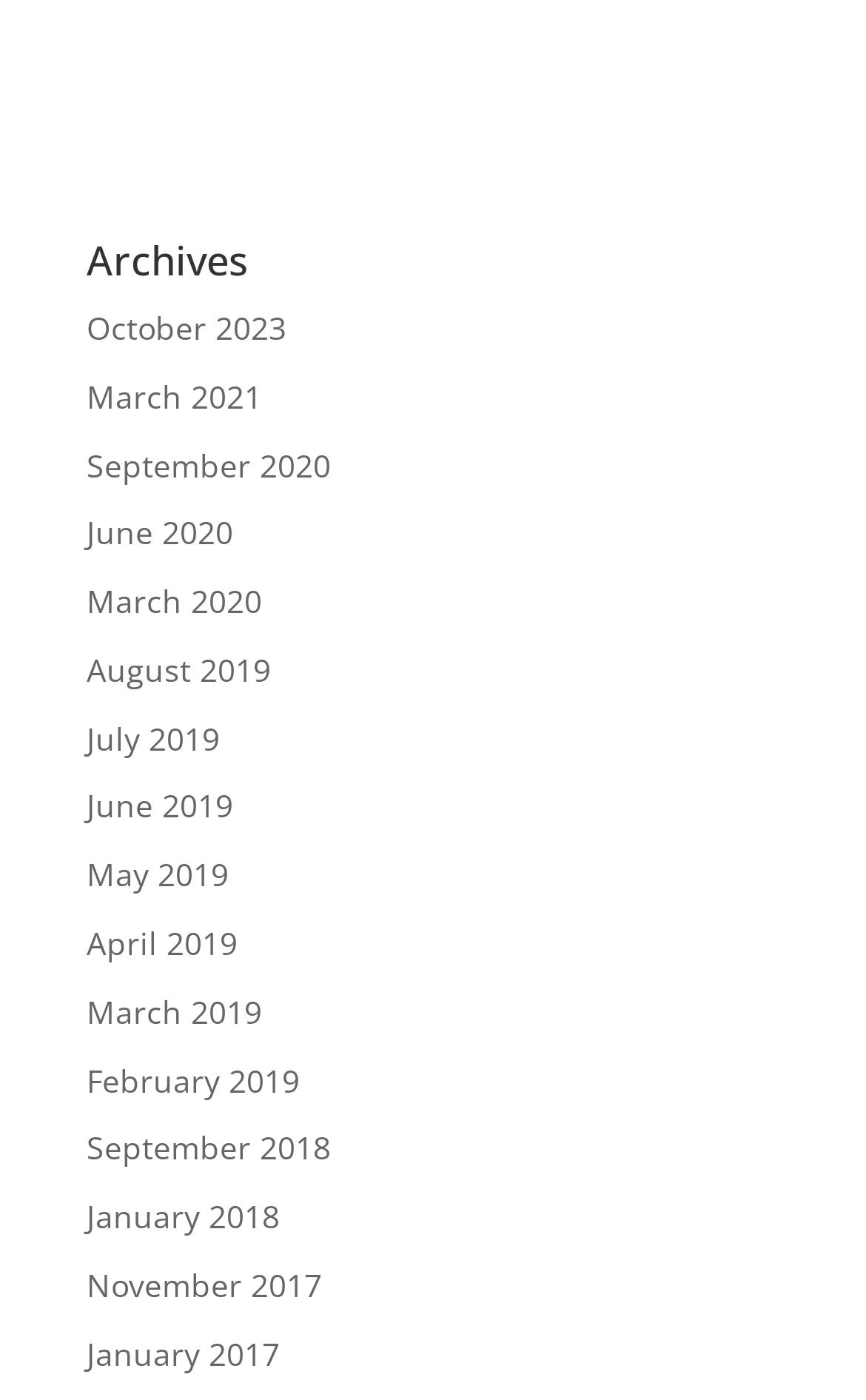Can you find the bounding box coordinates of the area I should click to execute the following instruction: "view March 2021 archives"?

[0.1, 0.268, 0.303, 0.298]